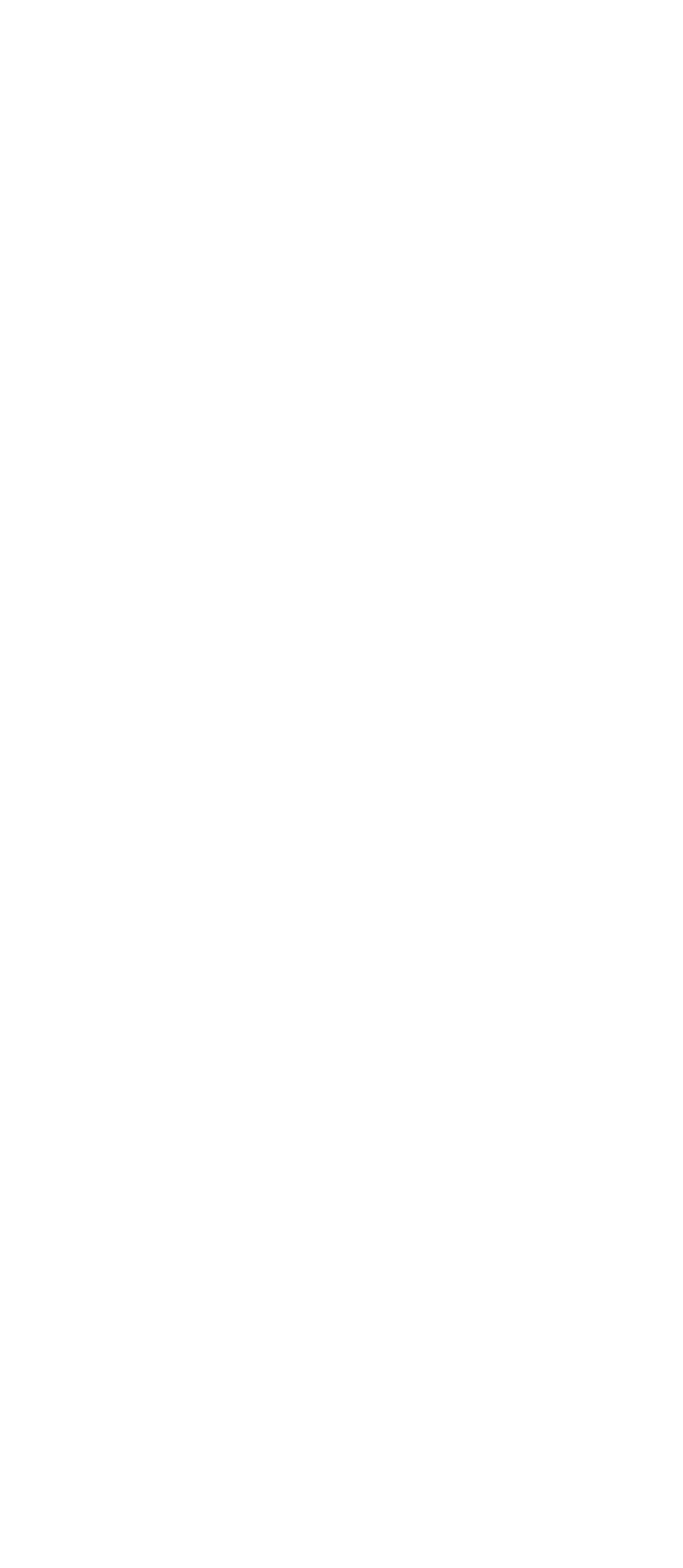How many types of business insurance are listed?
Respond to the question with a well-detailed and thorough answer.

The webpage lists three types of business insurance: 'Small to Medium Business', 'Large Business', and 'Travel Insurance'. These links are located under the 'Find a Plan' section, which suggests that they are types of business insurance offered by the company.